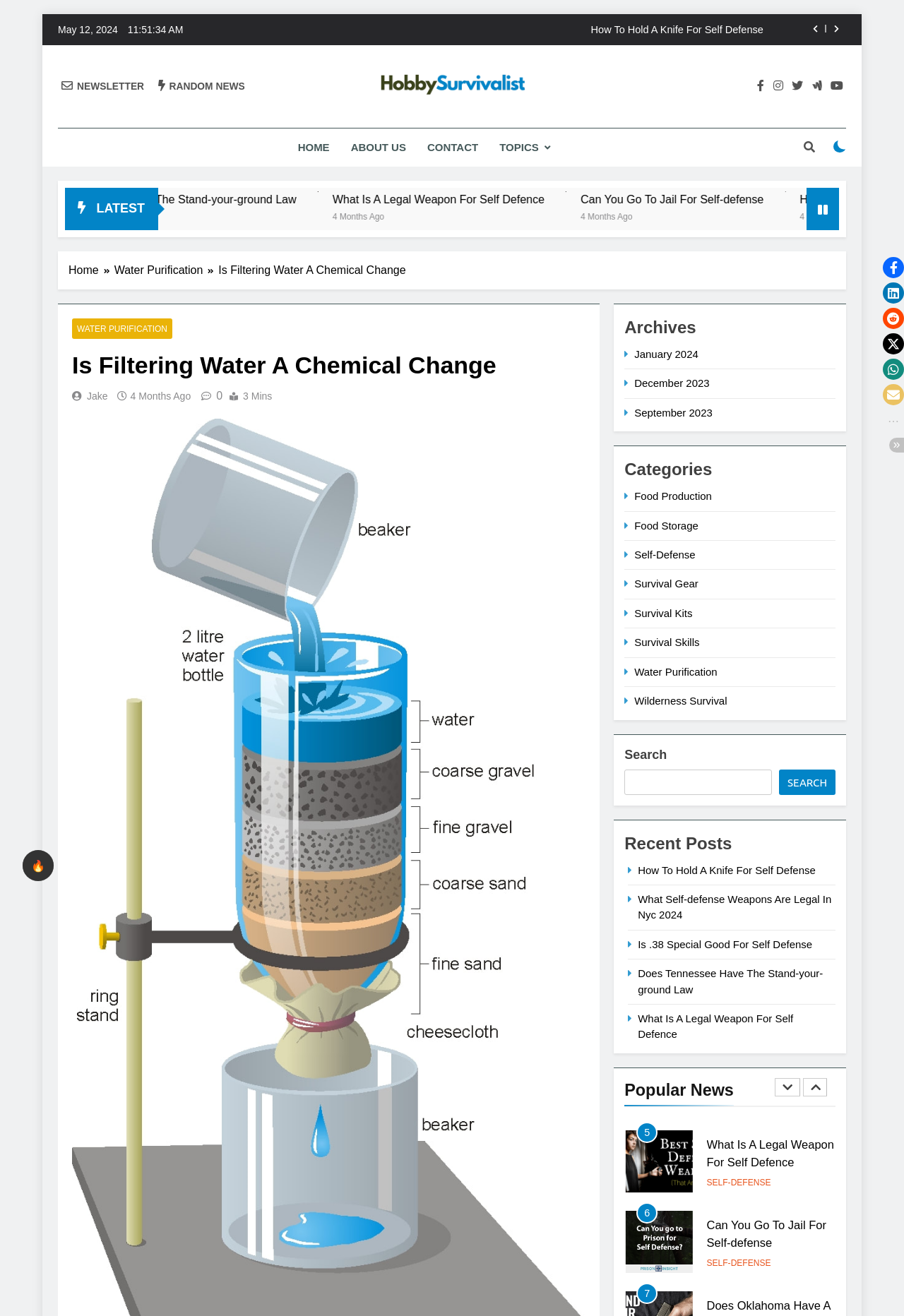Explain in detail what you observe on this webpage.

This webpage is about HobbySurvivalist.com, a website focused on survival and self-defense. At the top, there is a checkbox to toggle dark mode, accompanied by a fire icon. Below it, there is a link to skip to the content. The current date and time are displayed, along with a button with a calendar icon.

The website's logo, HobbySurvivalist.com, is situated in the top-center, with a tagline "Become an expert prepper and survivalist" written below it. There are links to the newsletter, random news, and a search bar on the top-right.

The main content is divided into sections. On the left, there is a list of links to various topics, including home, about us, contact, and topics. Below it, there are links to recent posts, including "What Is A Legal Weapon For Self Defence", "Can You Go To Jail For Self-defense", and "How To Hold A Knife For Self Defense".

On the right, there is a section dedicated to the latest news, with four articles listed. Each article has a heading, a link to the article, and a timestamp indicating when it was posted. The articles are related to self-defense and survival, with titles such as "What Self-defense Weapons Are Legal In Nyc 2024" and "How To Hold A Knife For Self Defense".

In the center, there is a breadcrumb navigation menu, showing the current page's location in the website's hierarchy. The current page is "Is Filtering Water A Chemical Change", which is a subcategory of "Water Purification". The article's title is displayed prominently, along with the author's name, Jake, and a timestamp indicating when it was posted.

Below the article, there are links to archives, categorized by month, and categories, including food production, self-defense, and wilderness survival. There is also a search bar and a section for recent posts.